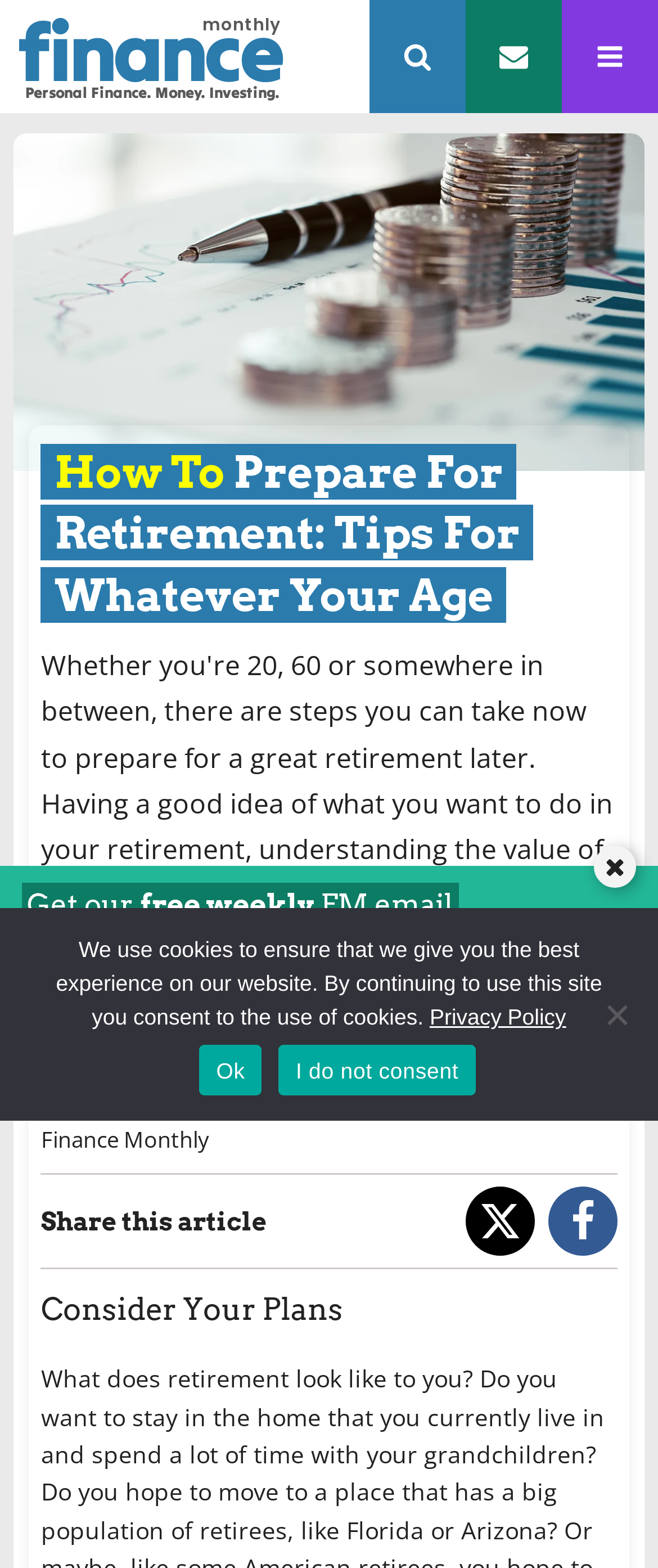What is the date of the article?
Please use the image to provide an in-depth answer to the question.

I found the date of the article by looking at the static text element that says 'Posted:' and the adjacent static text element that says '16th August 2021'.